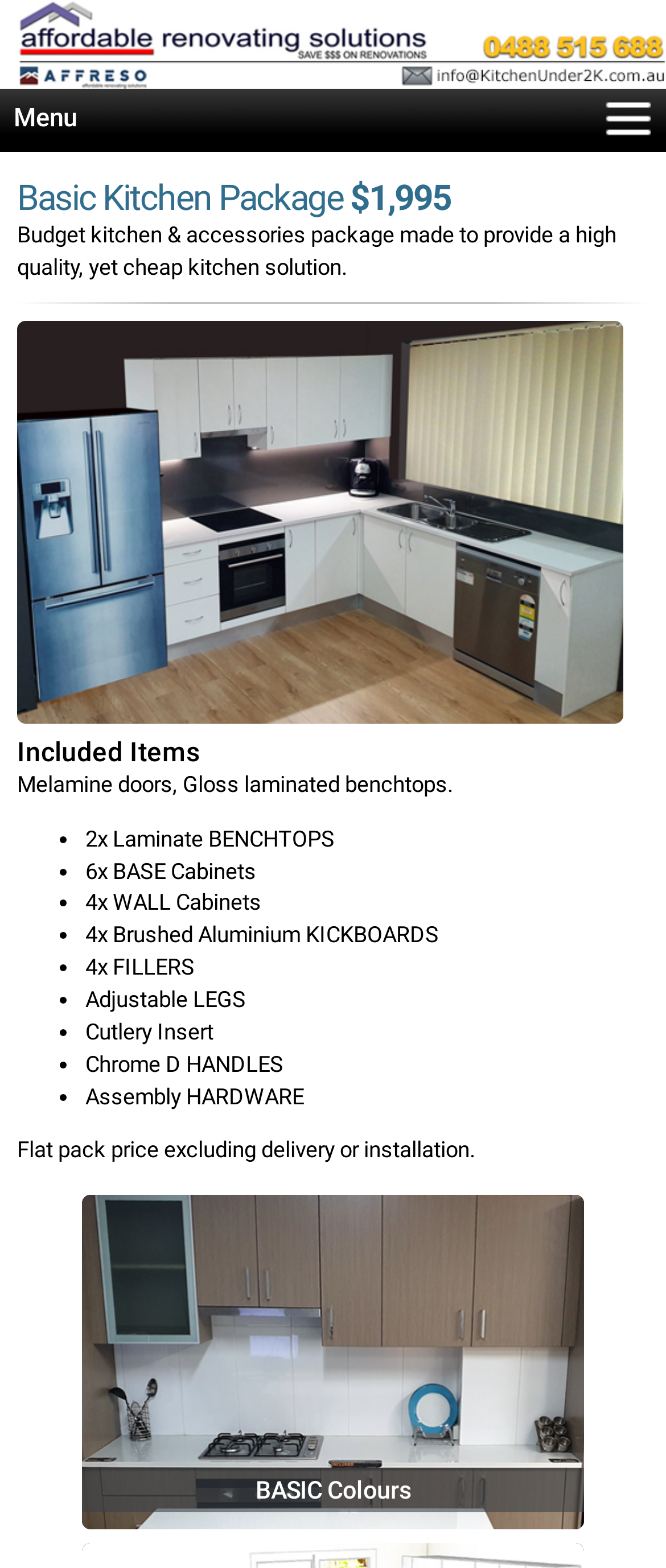Find the bounding box coordinates of the element you need to click on to perform this action: 'Click on the 'Budget Kitchens' link'. The coordinates should be represented by four float values between 0 and 1, in the format [left, top, right, bottom].

[0.123, 0.762, 0.877, 0.975]